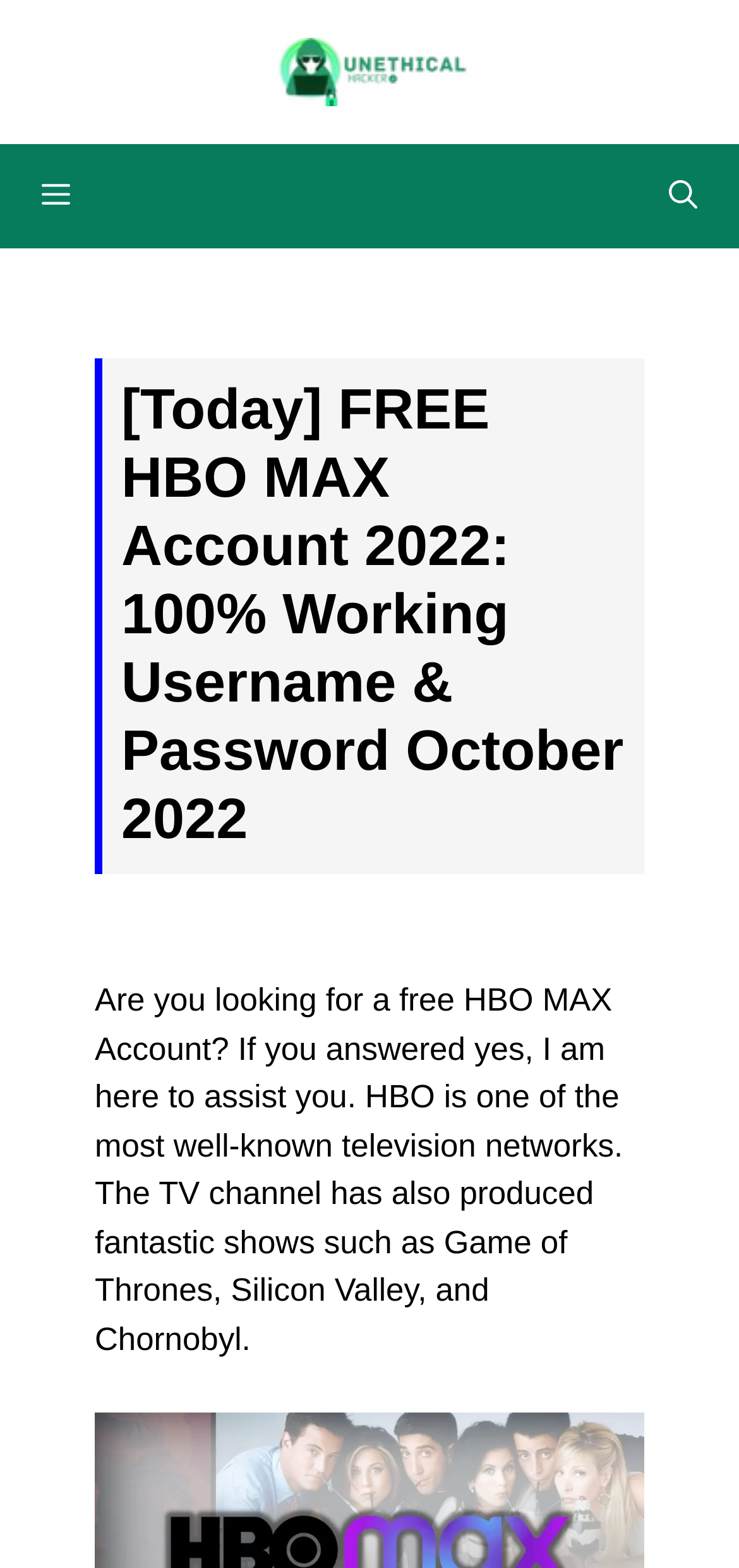What is the position of the search button?
Respond with a short answer, either a single word or a phrase, based on the image.

Top right